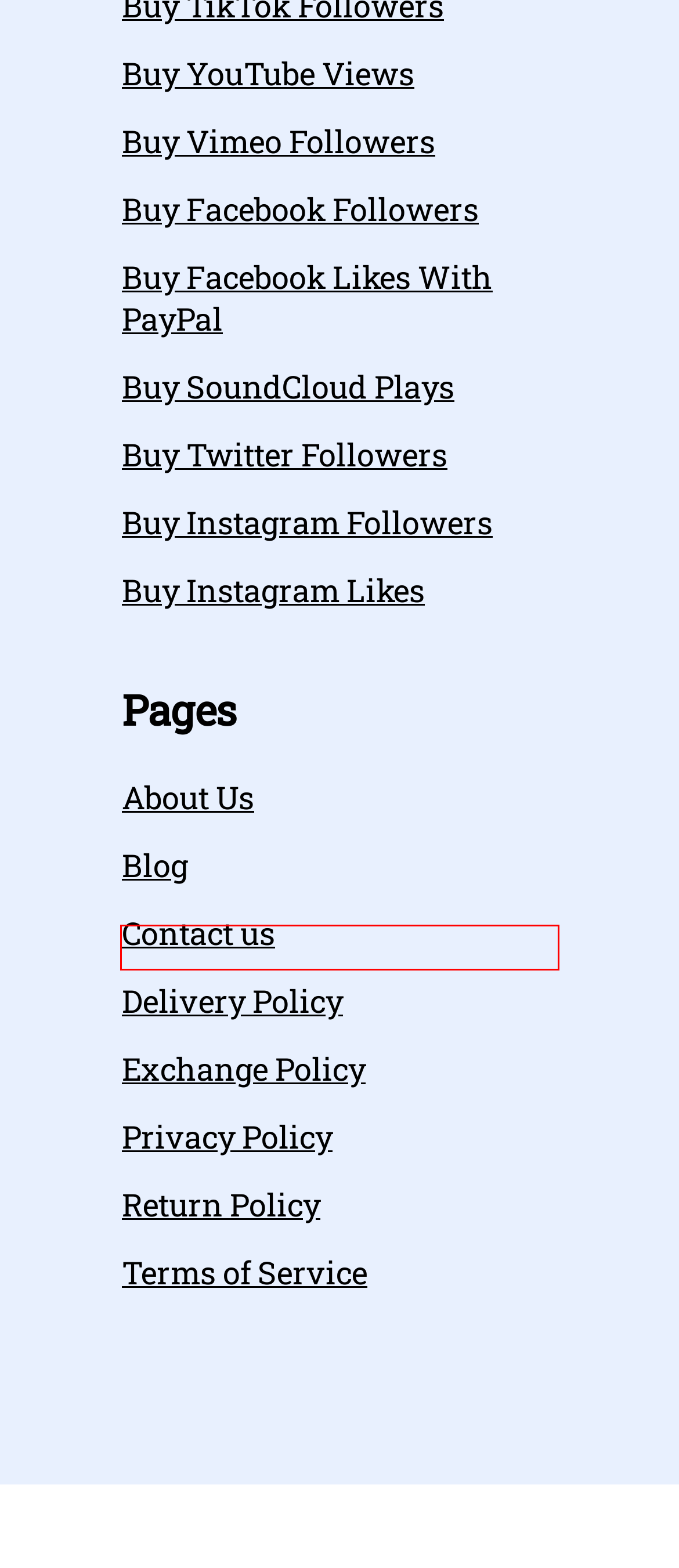Review the screenshot of a webpage containing a red bounding box around an element. Select the description that best matches the new webpage after clicking the highlighted element. The options are:
A. Buy Vimeo Followers PayPal | Real Cheap Organic & Fast $2.97
B. Delivery Policy - Likes Geek
C. Buy Instagram Real Likes With Paypal - Get 100% Real,Active,Safe
D. Exchange Policy - Likes Geek
E. Buy SoundCloud Plays, Likes, Reposts And Comments Real
F. Buy Twitter Real Followers - Targeted - 100% Real & Active
G. Buy Instagram Real Followers | 100% Real & Instant @ $0.59
H. Social Media Marketing Tips,Reviews,Statistics And Trick

H